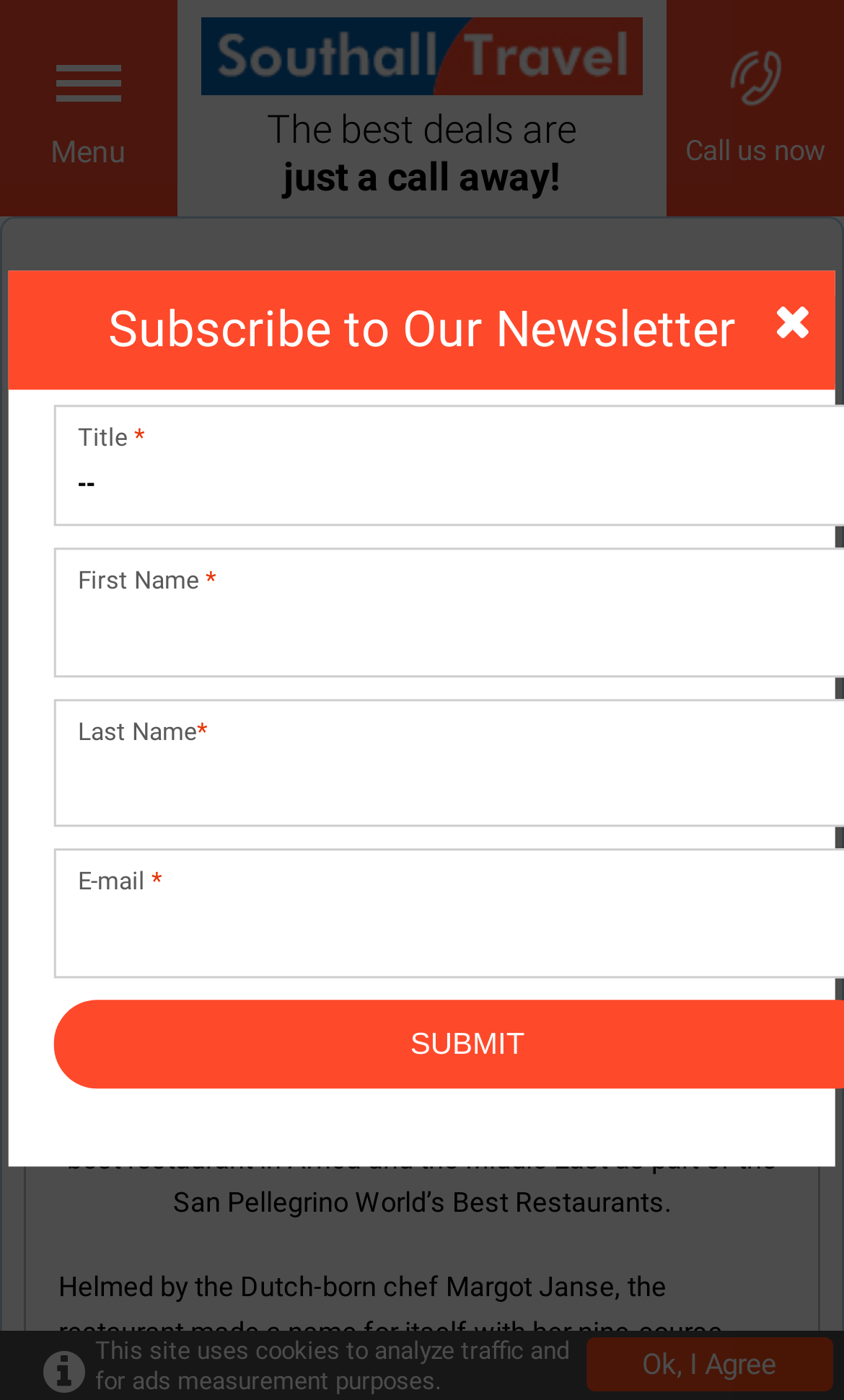Identify the coordinates of the bounding box for the element that must be clicked to accomplish the instruction: "Subscribe to the newsletter".

[0.01, 0.193, 0.99, 0.279]